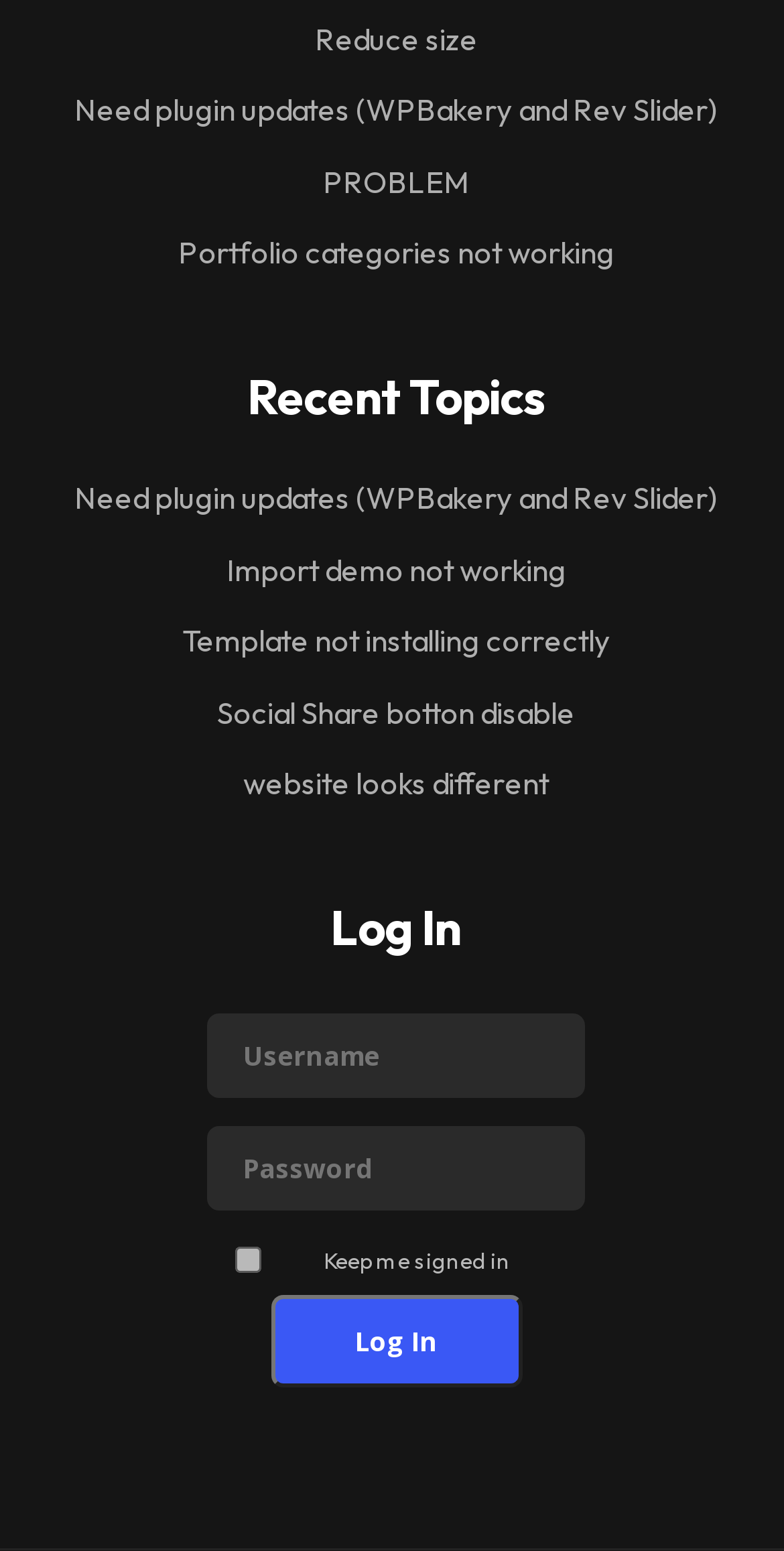Answer the following query with a single word or phrase:
What is the first topic listed under 'Recent Topics'?

Need plugin updates